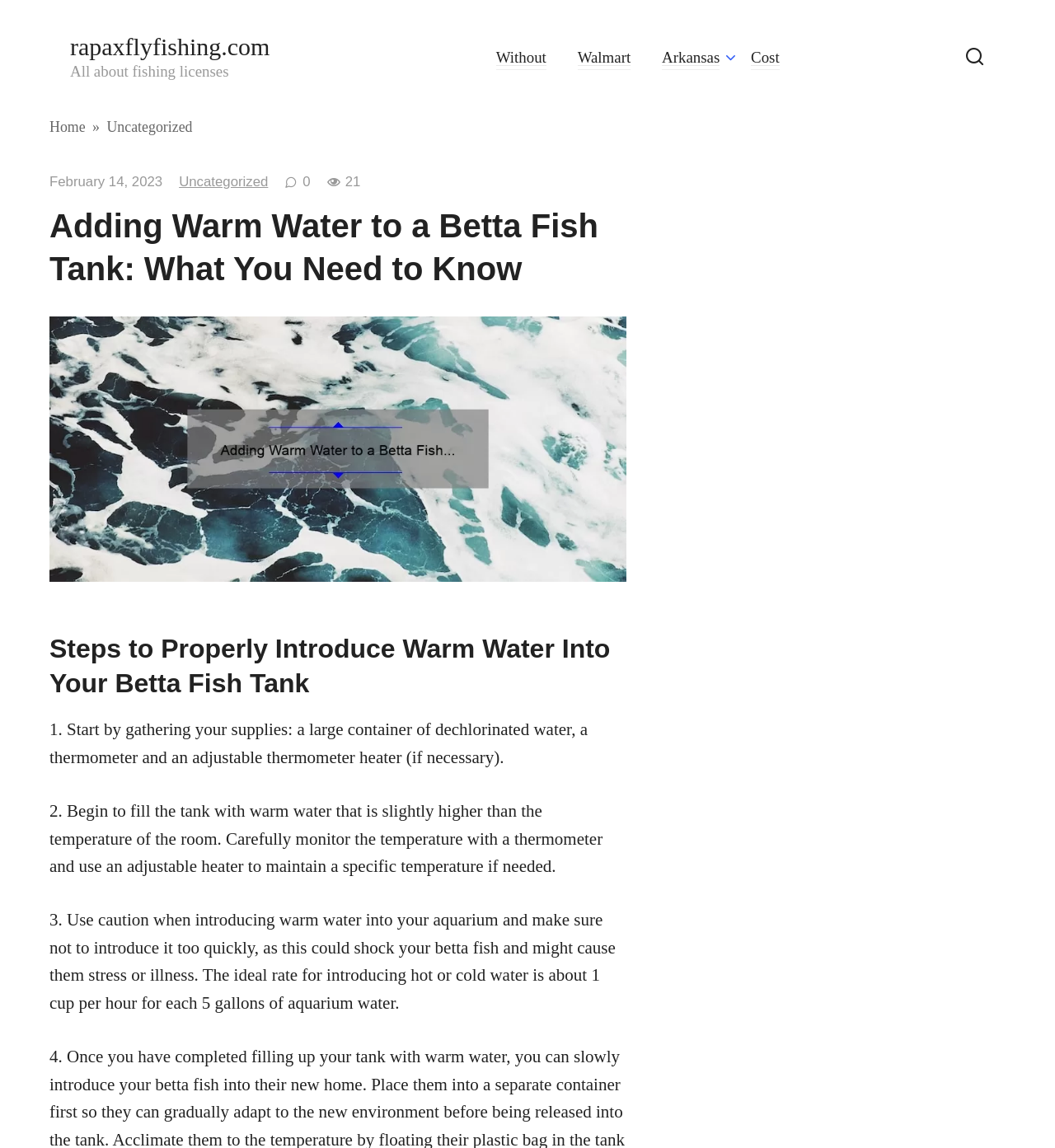Find the bounding box coordinates of the clickable element required to execute the following instruction: "visit uncategorized page". Provide the coordinates as four float numbers between 0 and 1, i.e., [left, top, right, bottom].

[0.101, 0.104, 0.182, 0.118]